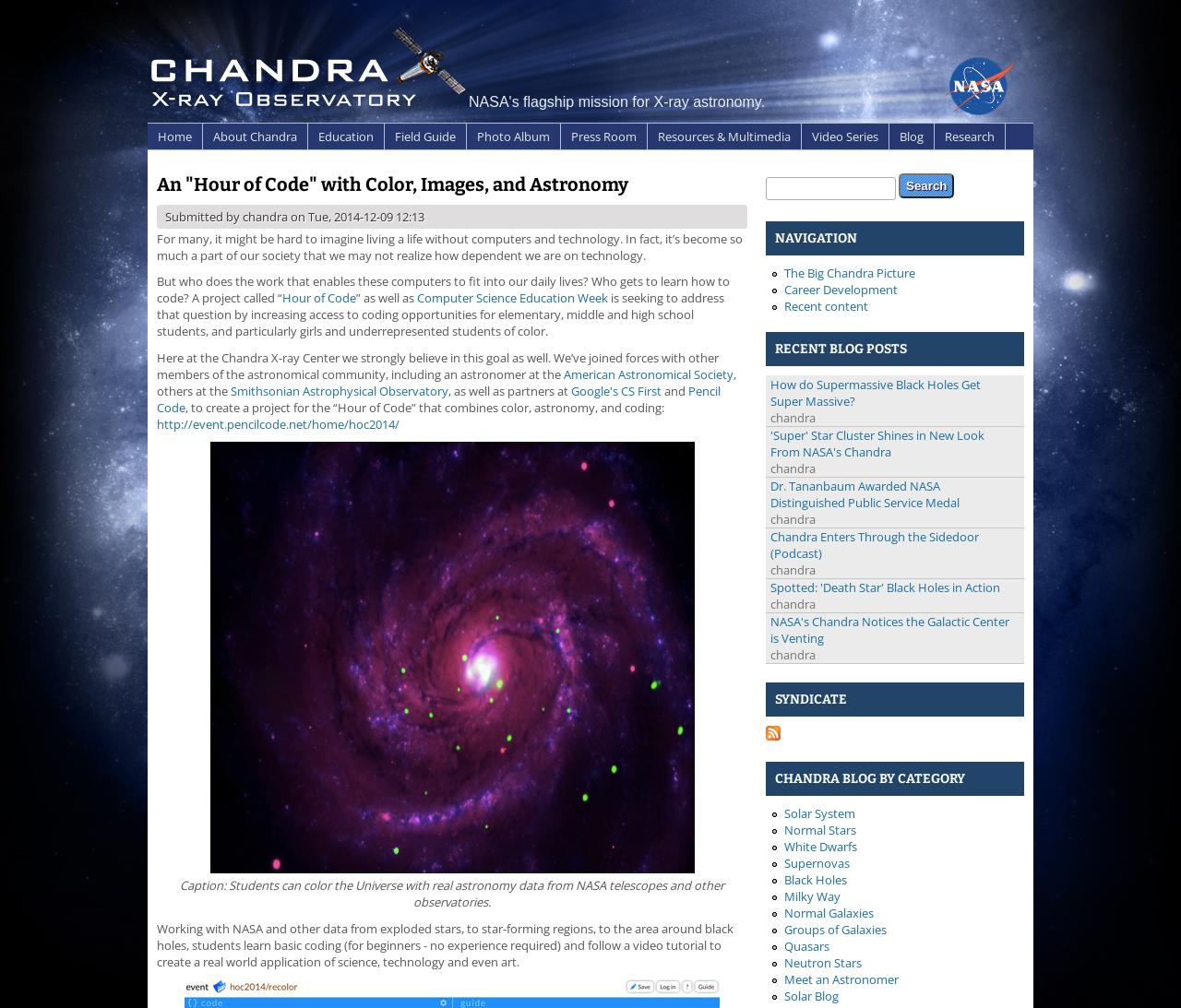What is the name of the organization that the astronomer is from?
Look at the screenshot and provide an in-depth answer.

The article mentions that the Chandra X-ray Center has joined forces with other members of the astronomical community, including an astronomer at the American Astronomical Society, to create a project for the 'Hour of Code'.